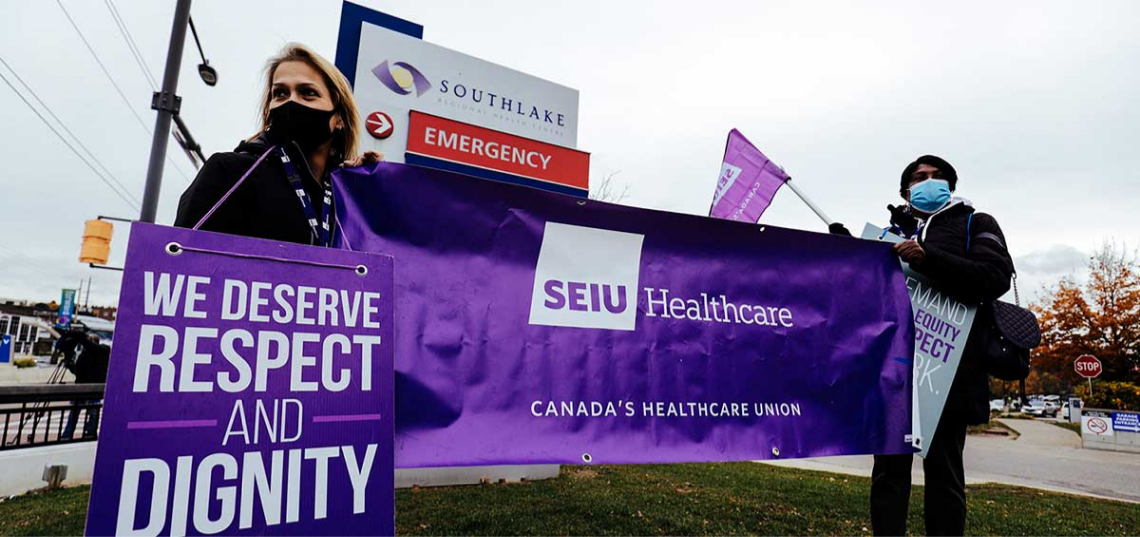What is written on the SEIU Healthcare banner?
From the image, provide a succinct answer in one word or a short phrase.

CANADA'S HEALTHCARE UNION